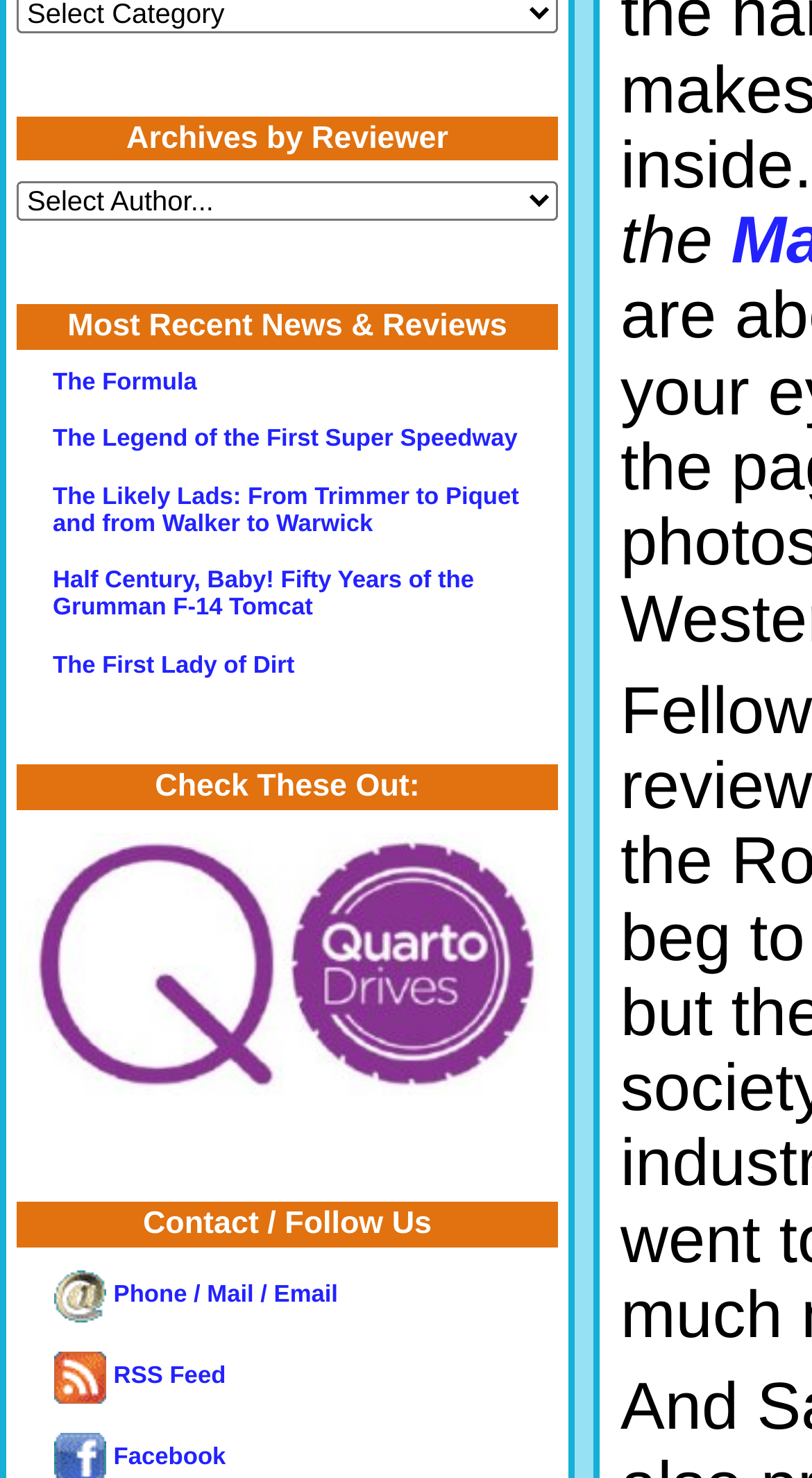Please identify the bounding box coordinates of the element I need to click to follow this instruction: "Check out 'QuartoDrives.jpg'".

[0.023, 0.724, 0.685, 0.745]